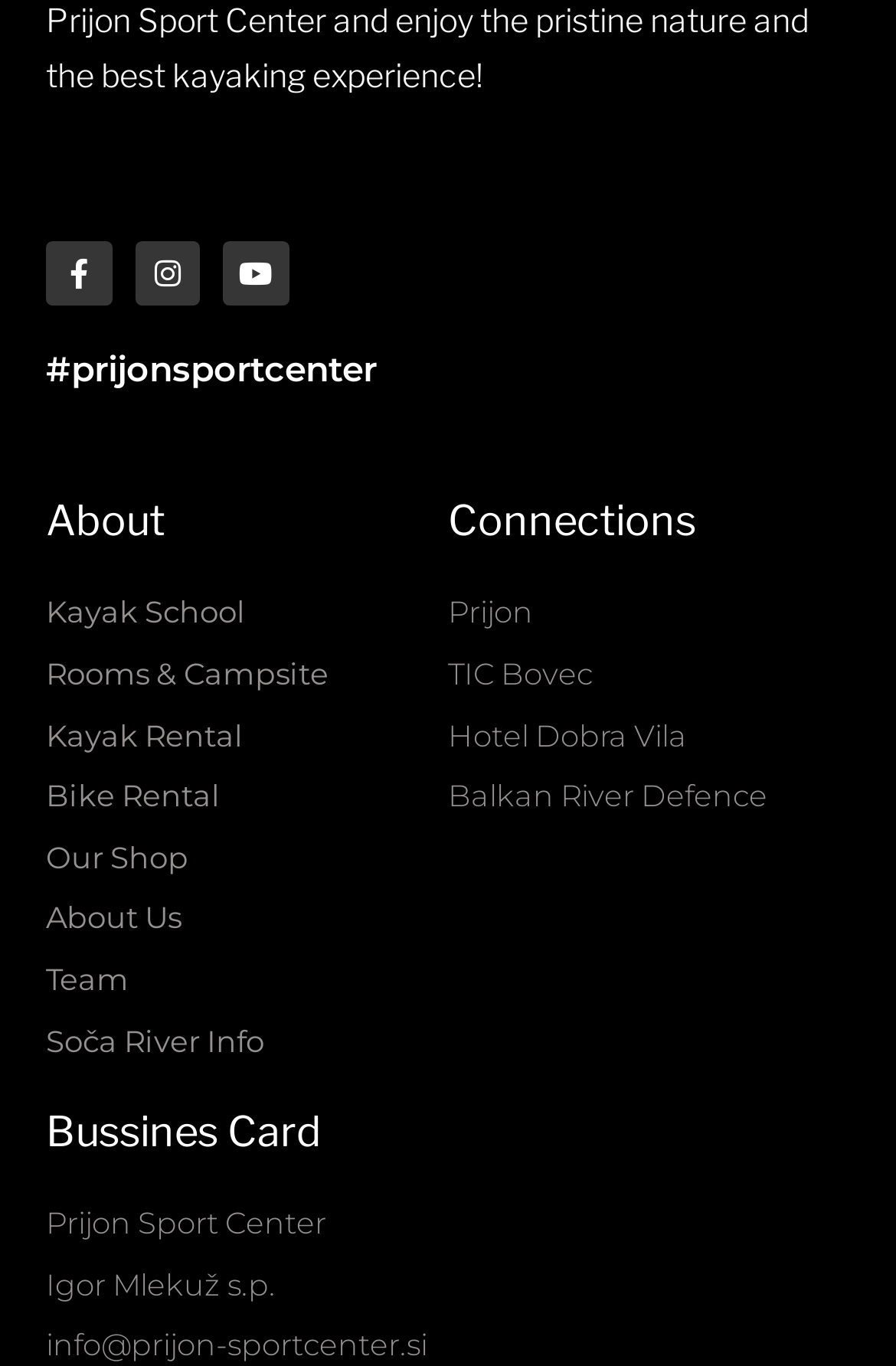Give a one-word or short phrase answer to the question: 
How many social media links are available?

3